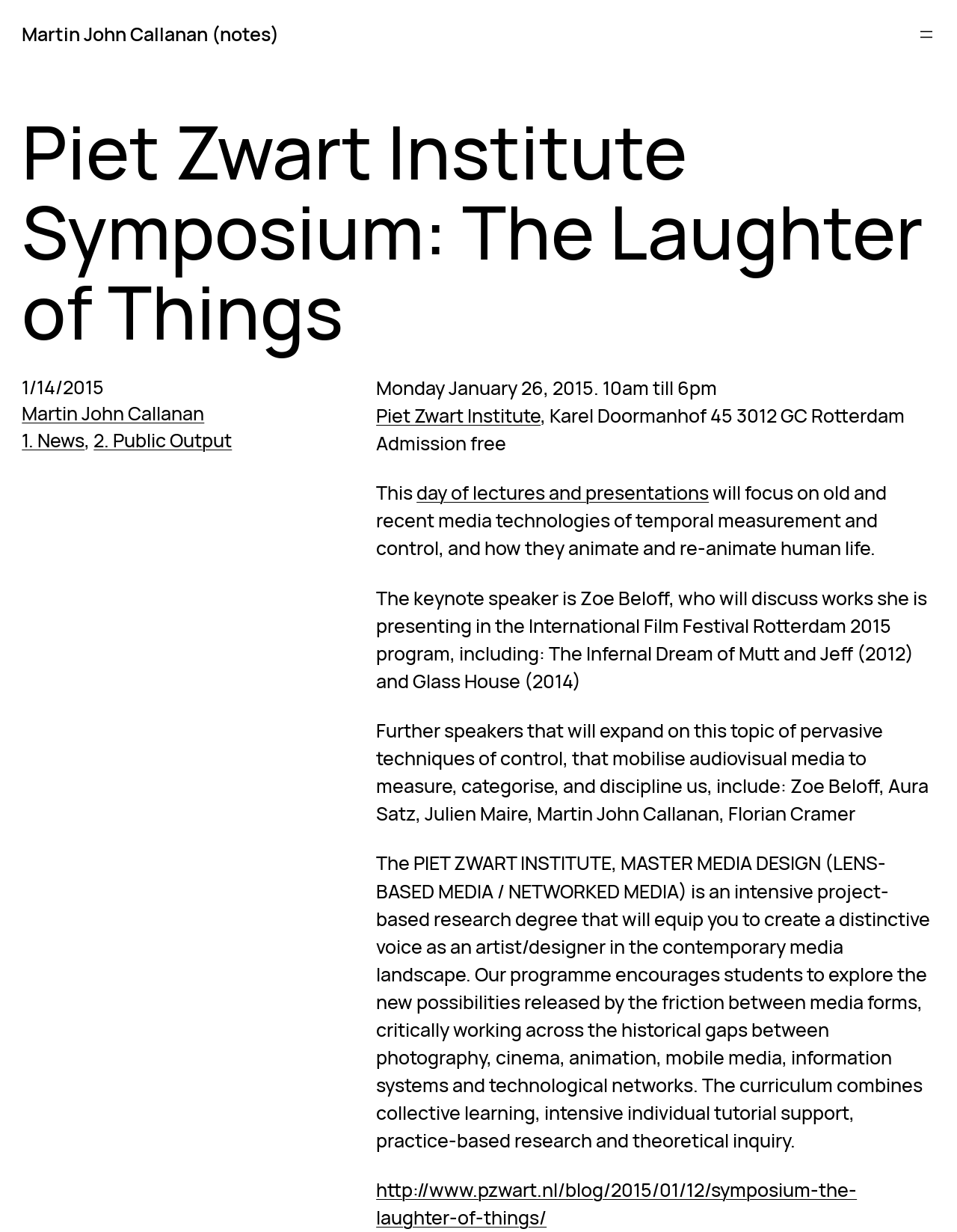Who is the keynote speaker?
Using the information from the image, answer the question thoroughly.

The answer can be found in the paragraph that starts with 'The keynote speaker is...' which mentions Zoe Beloff as the keynote speaker who will discuss her works presented in the International Film Festival Rotterdam 2015 program.